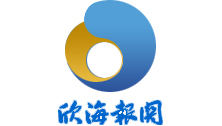What is the company's role in international trade?
Based on the screenshot, give a detailed explanation to answer the question.

The caption states that the company's logo reflects its commitment to navigating the complexities of logistics and customs clearance, emphasizing its role in facilitating international trade and shipping services. This implies that the company plays a role in facilitating shipping services in international trade.